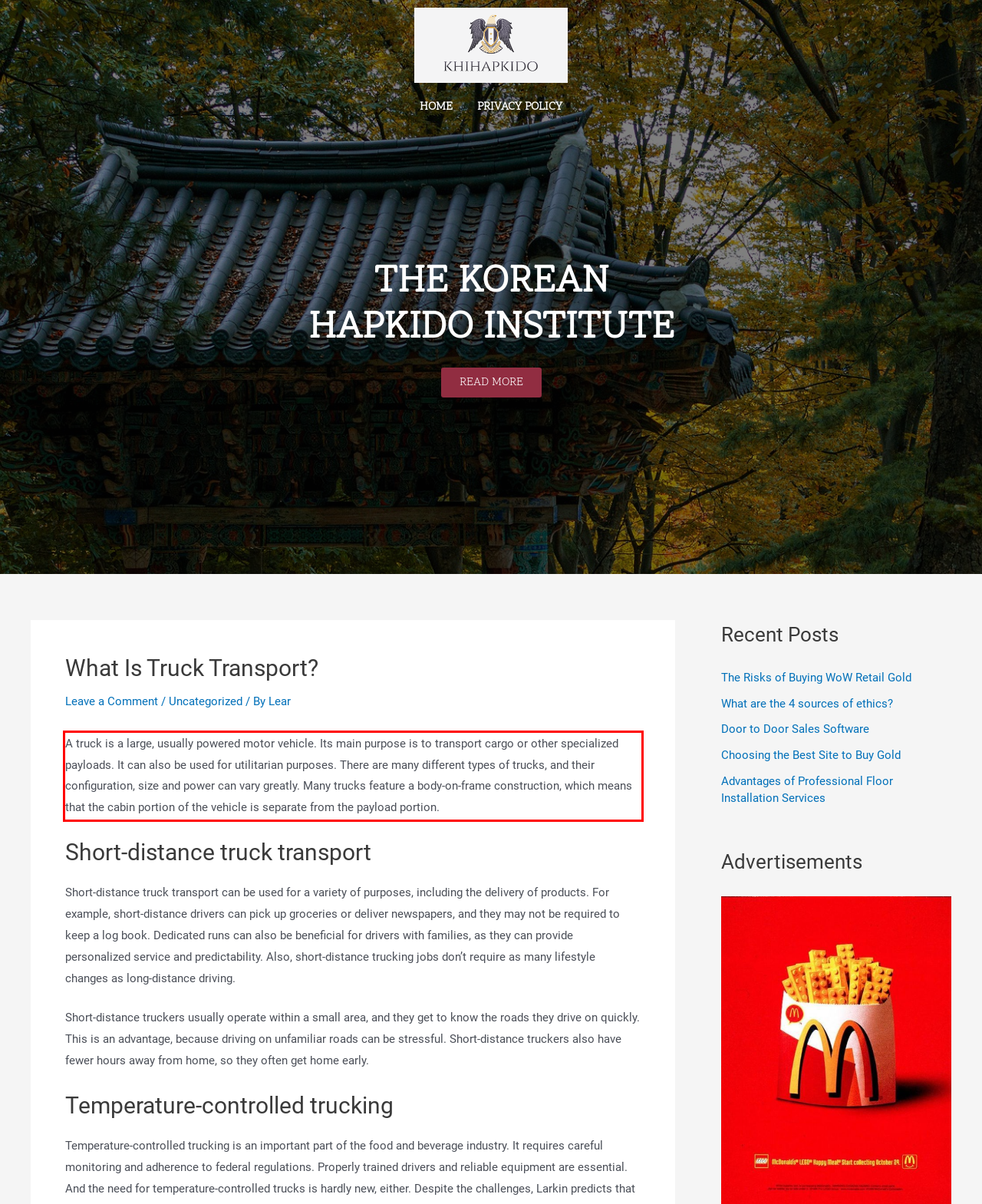Please examine the screenshot of the webpage and read the text present within the red rectangle bounding box.

A truck is a large, usually powered motor vehicle. Its main purpose is to transport cargo or other specialized payloads. It can also be used for utilitarian purposes. There are many different types of trucks, and their configuration, size and power can vary greatly. Many trucks feature a body-on-frame construction, which means that the cabin portion of the vehicle is separate from the payload portion.